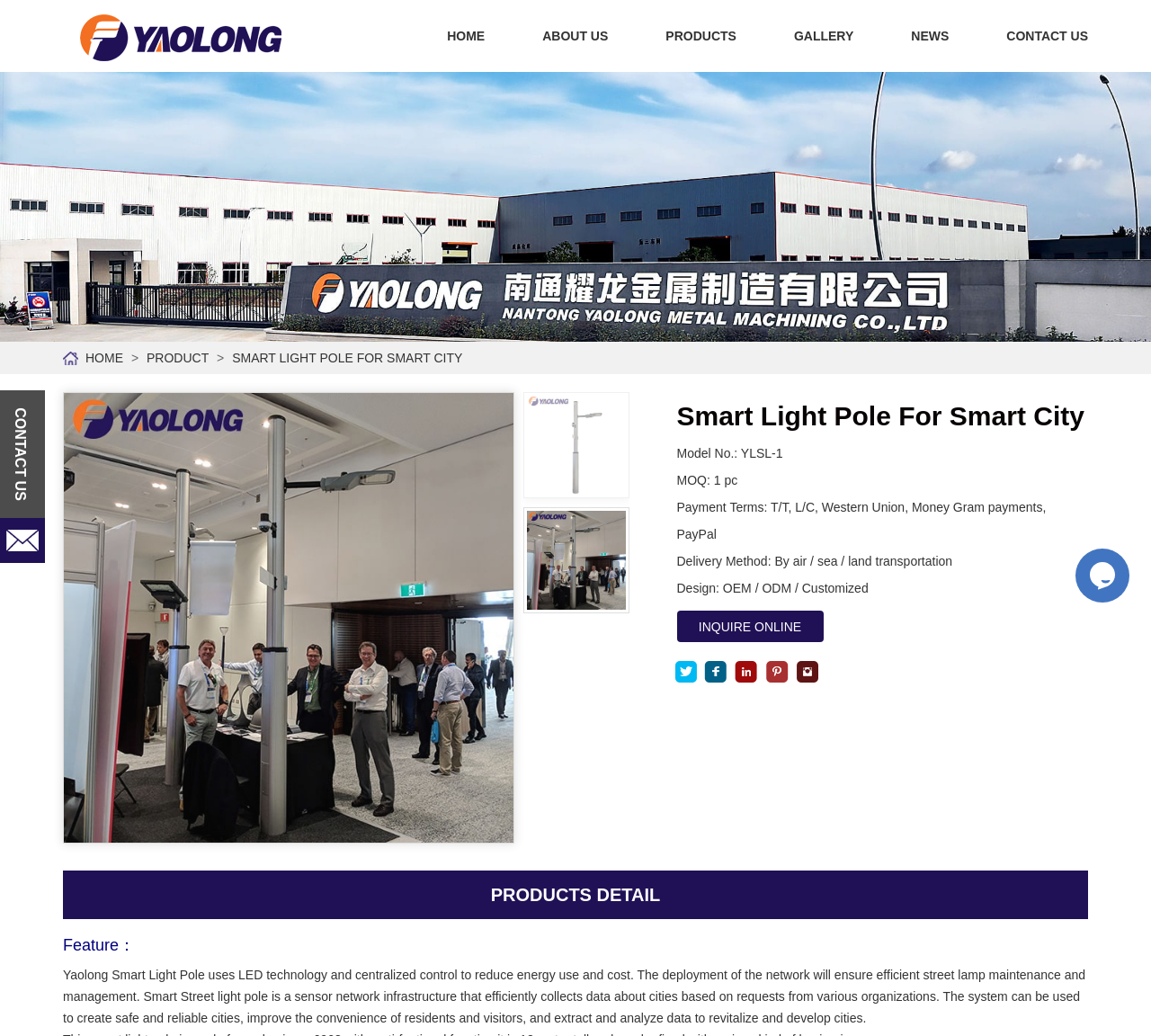Identify the bounding box coordinates for the UI element described as follows: Contact Us. Use the format (top-left x, top-left y, bottom-right x, bottom-right y) and ensure all values are floating point numbers between 0 and 1.

[0.865, 0.019, 0.945, 0.05]